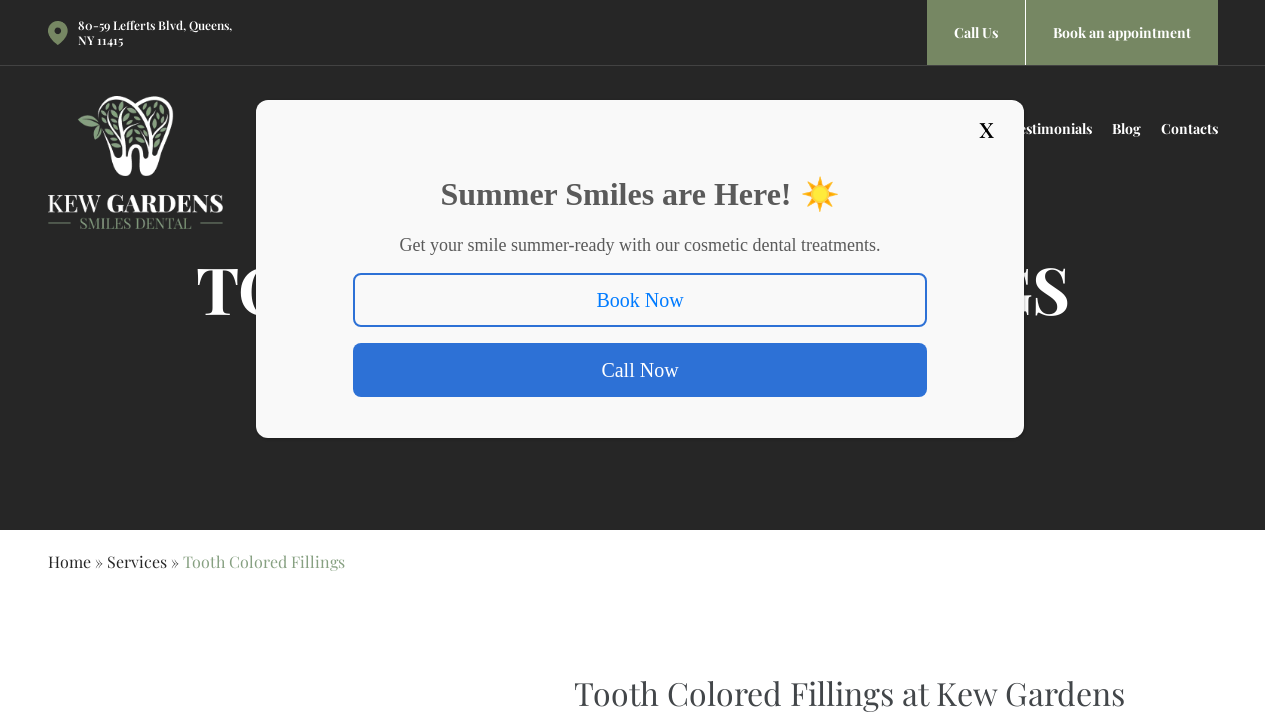Predict the bounding box coordinates of the area that should be clicked to accomplish the following instruction: "Click the 'Book Now' button". The bounding box coordinates should consist of four float numbers between 0 and 1, i.e., [left, top, right, bottom].

[0.276, 0.382, 0.724, 0.457]